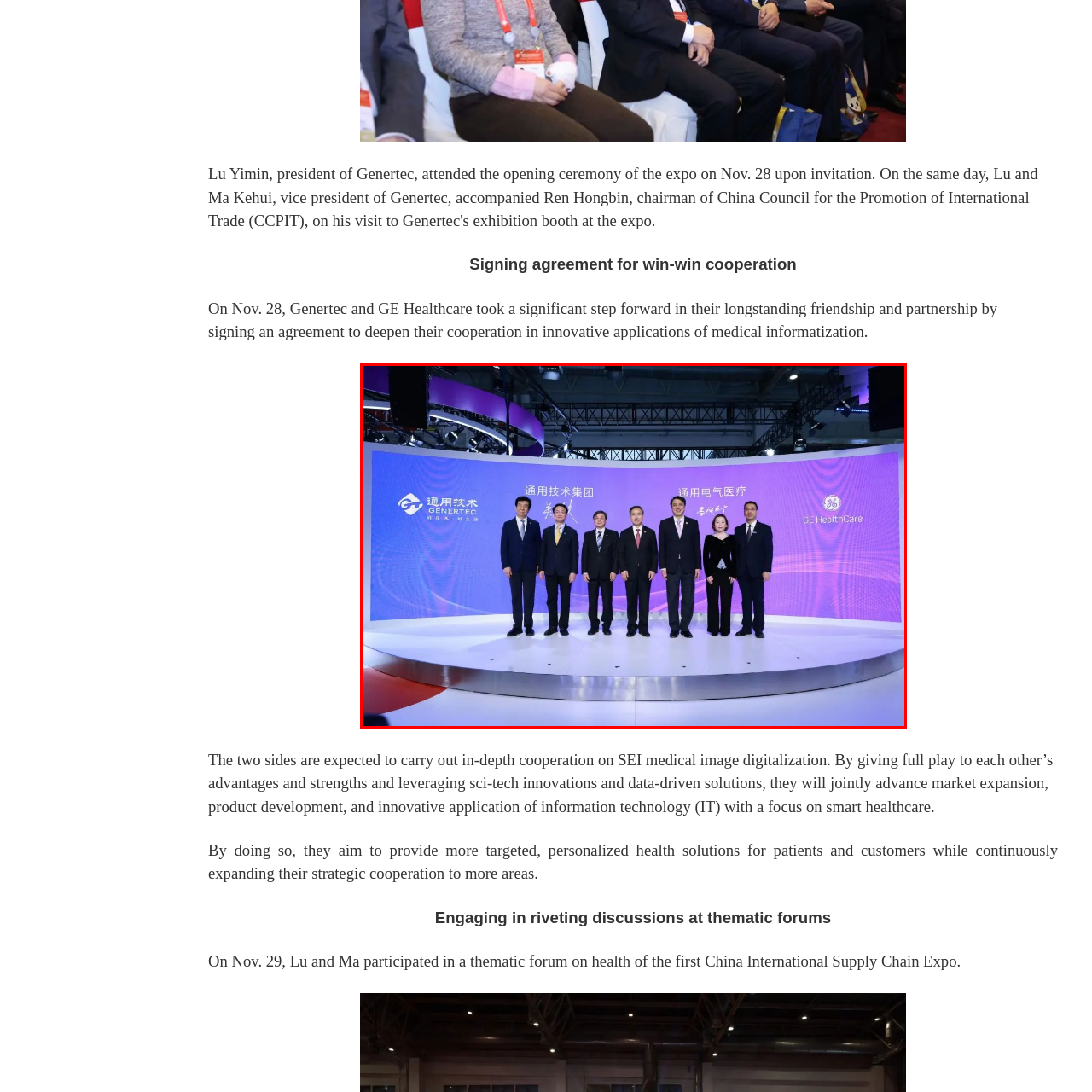Concentrate on the image area surrounded by the red border and answer the following question comprehensively: What is the purpose of the gathering?

The gathering of key figures from Genetec and GE HealthCare underscores their intention to foster in-depth cooperation, leveraging technological advancements to enhance patient health solutions and expand strategic partnerships in smart healthcare applications.